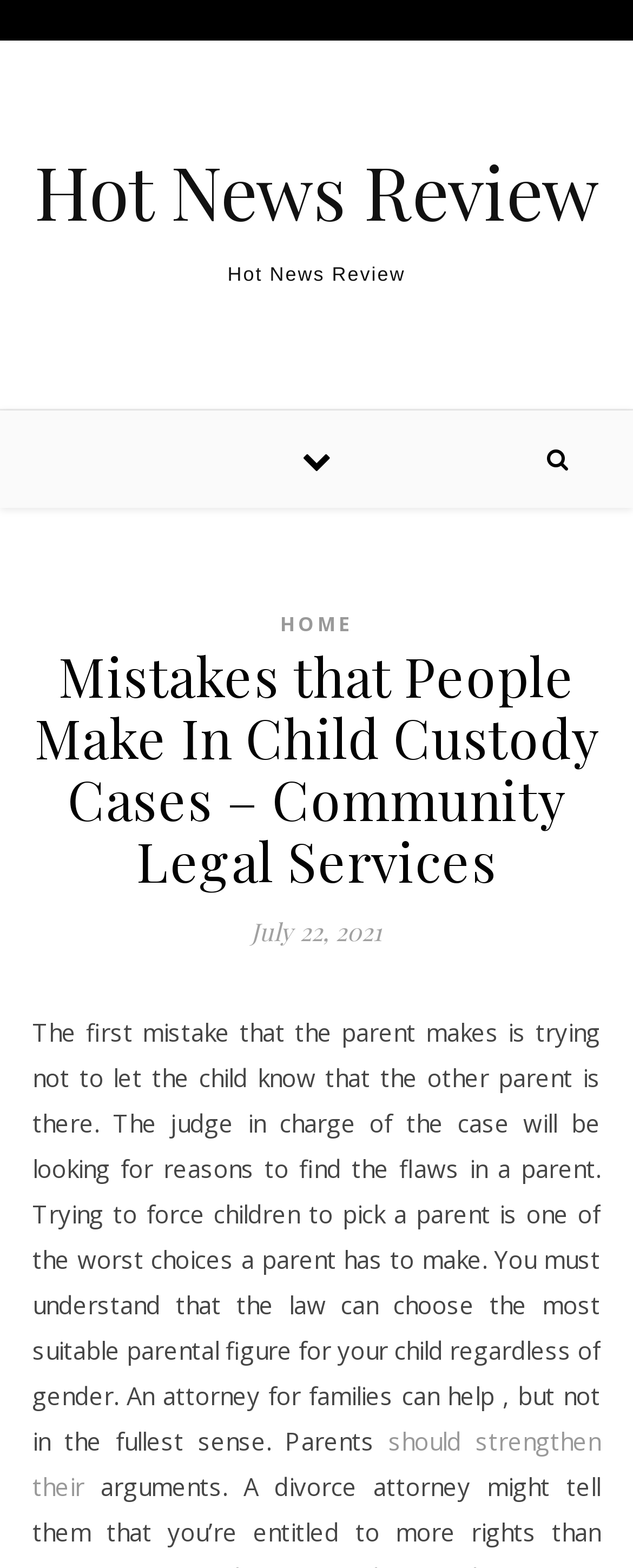Using the description "Home", locate and provide the bounding box of the UI element.

[0.442, 0.389, 0.558, 0.406]